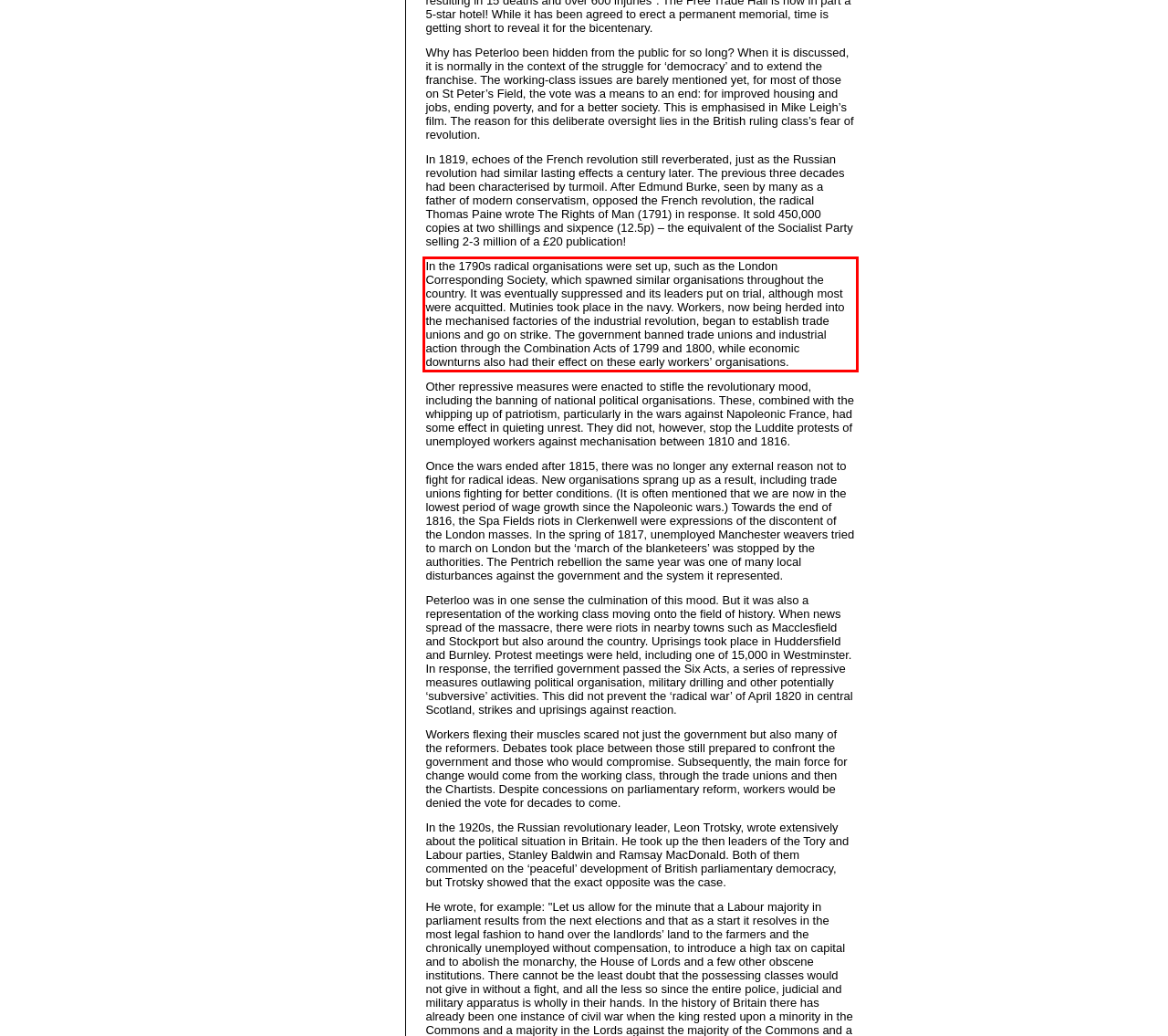Identify and transcribe the text content enclosed by the red bounding box in the given screenshot.

In the 1790s radical organisations were set up, such as the London Corresponding Society, which spawned similar organisations throughout the country. It was eventually suppressed and its leaders put on trial, although most were acquitted. Mutinies took place in the navy. Workers, now being herded into the mechanised factories of the industrial revolution, began to establish trade unions and go on strike. The government banned trade unions and industrial action through the Combination Acts of 1799 and 1800, while economic downturns also had their effect on these early workers’ organisations.